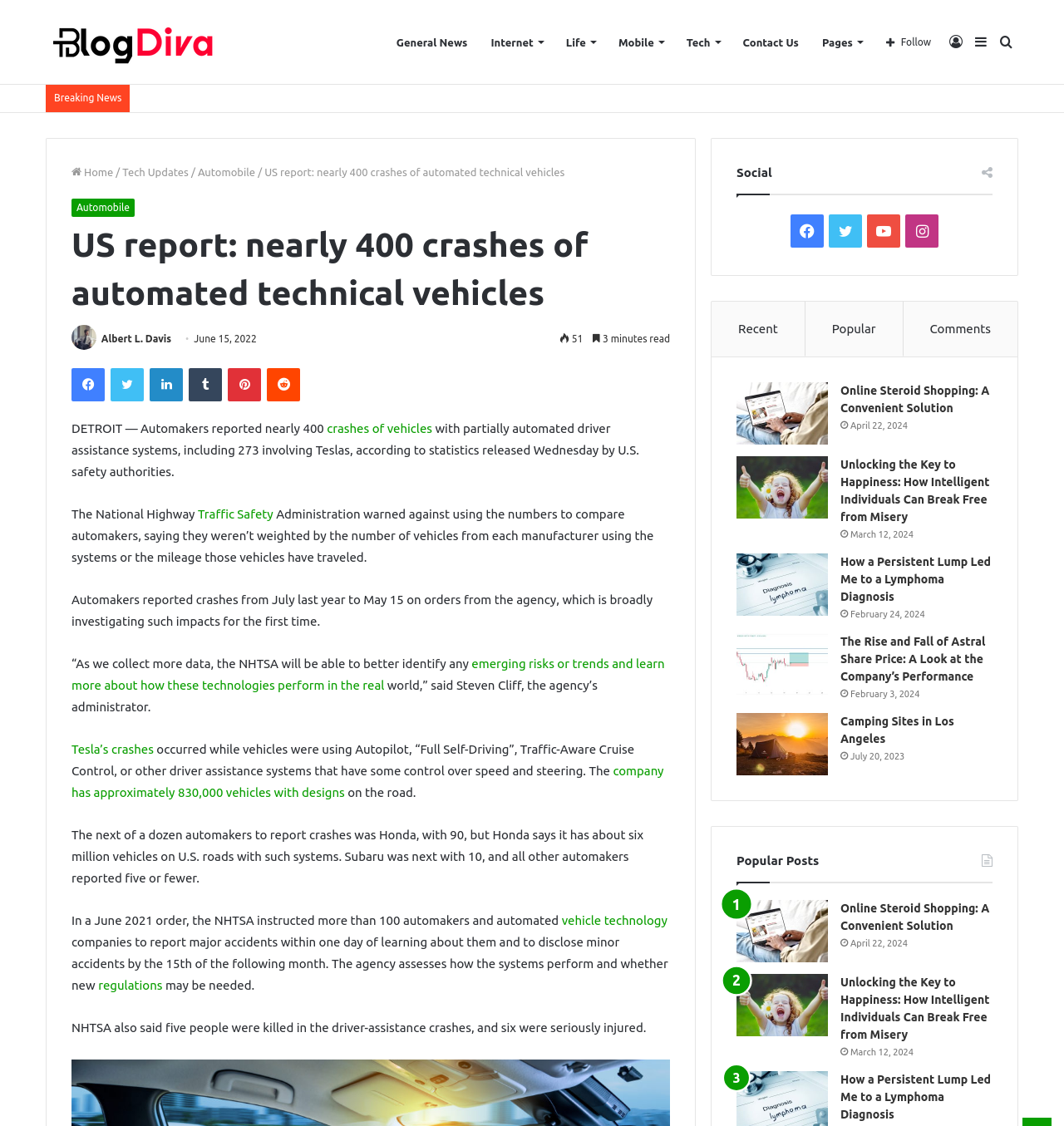Find the bounding box coordinates of the area to click in order to follow the instruction: "Check the 'Recent' posts".

[0.669, 0.268, 0.757, 0.317]